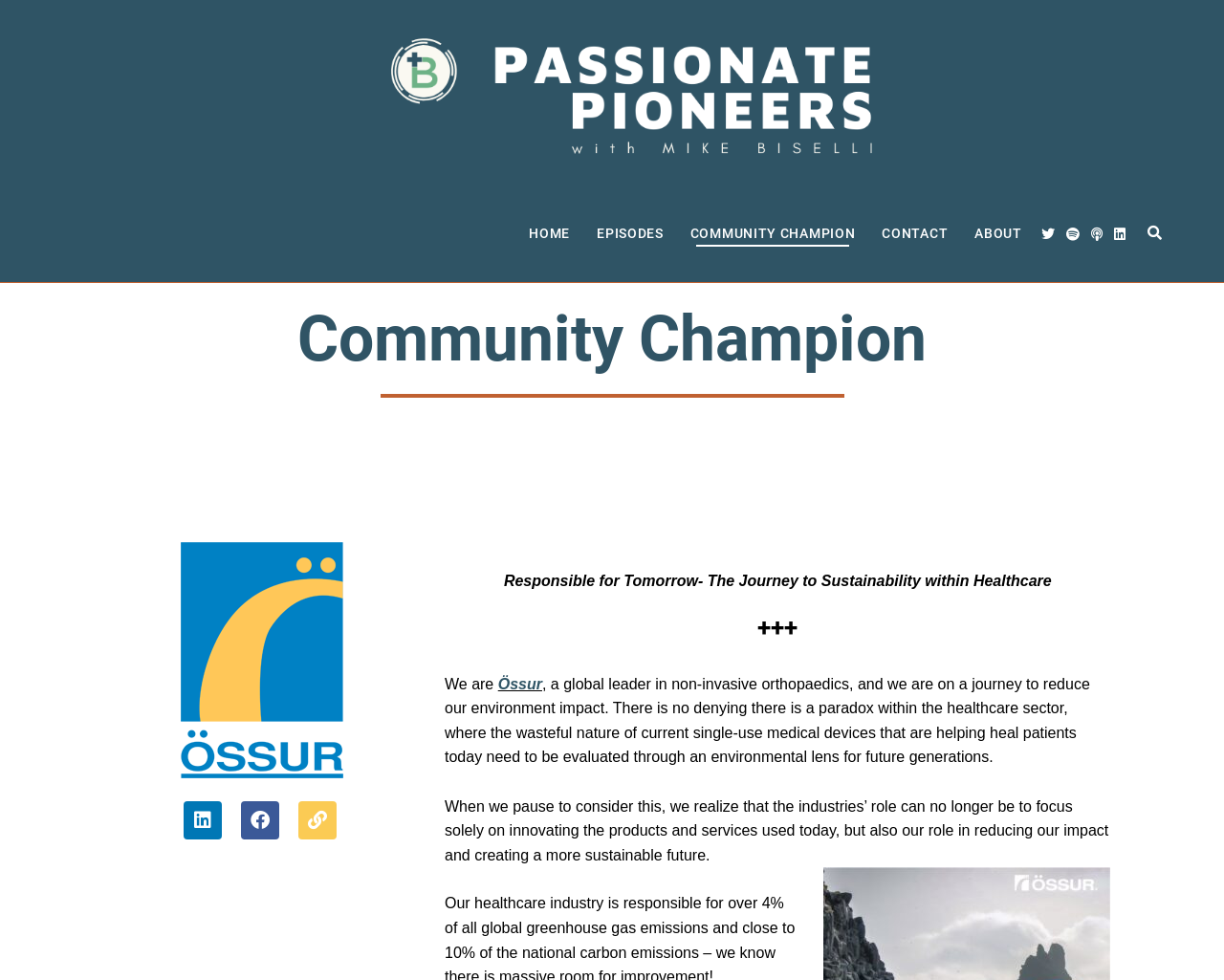Could you determine the bounding box coordinates of the clickable element to complete the instruction: "Click on the Passionate Pioneers link"? Provide the coordinates as four float numbers between 0 and 1, i.e., [left, top, right, bottom].

[0.04, 0.0, 0.96, 0.19]